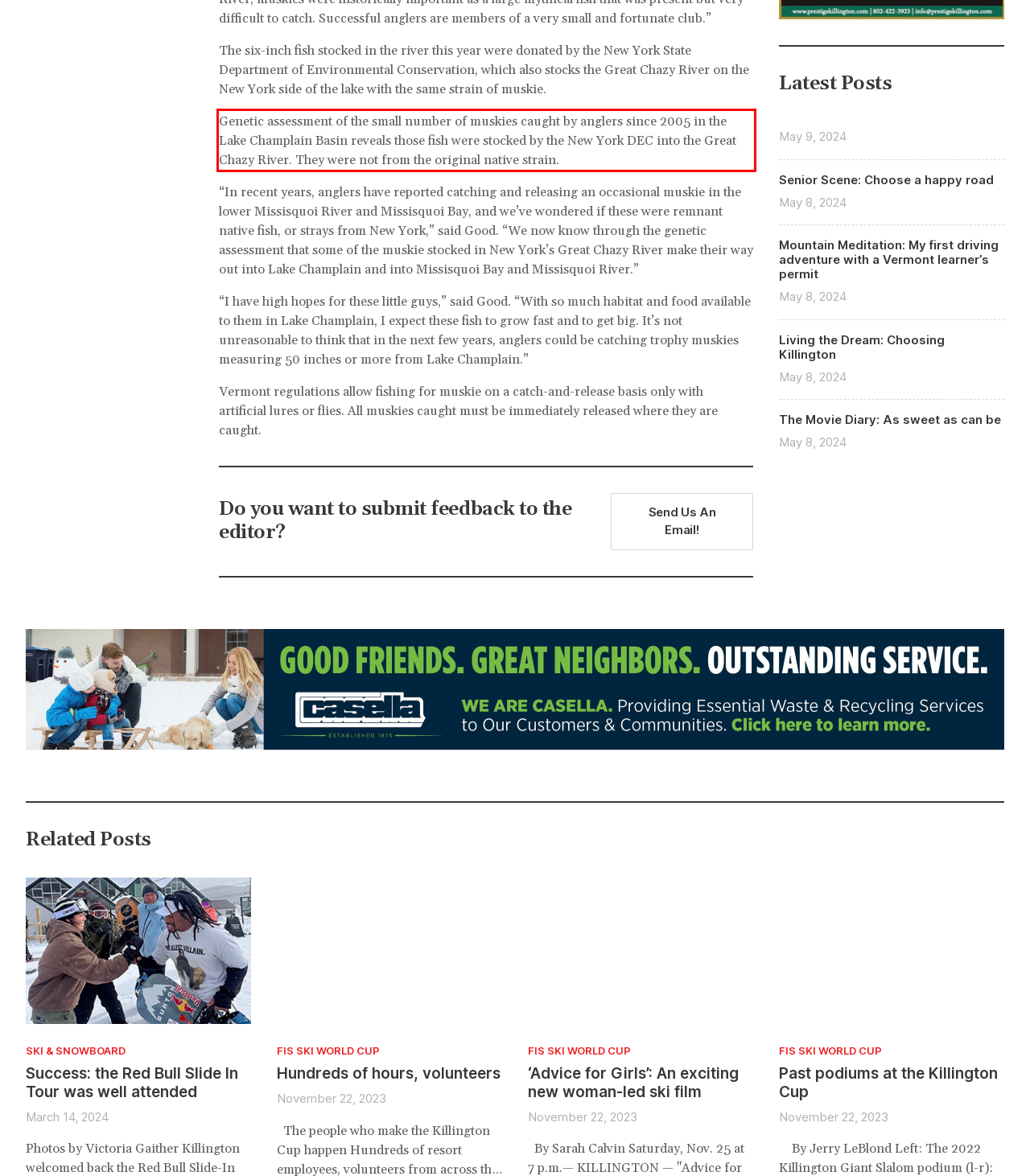From the screenshot of the webpage, locate the red bounding box and extract the text contained within that area.

Genetic assessment of the small number of muskies caught by anglers since 2005 in the Lake Champlain Basin reveals those fish were stocked by the New York DEC into the Great Chazy River. They were not from the original native strain.